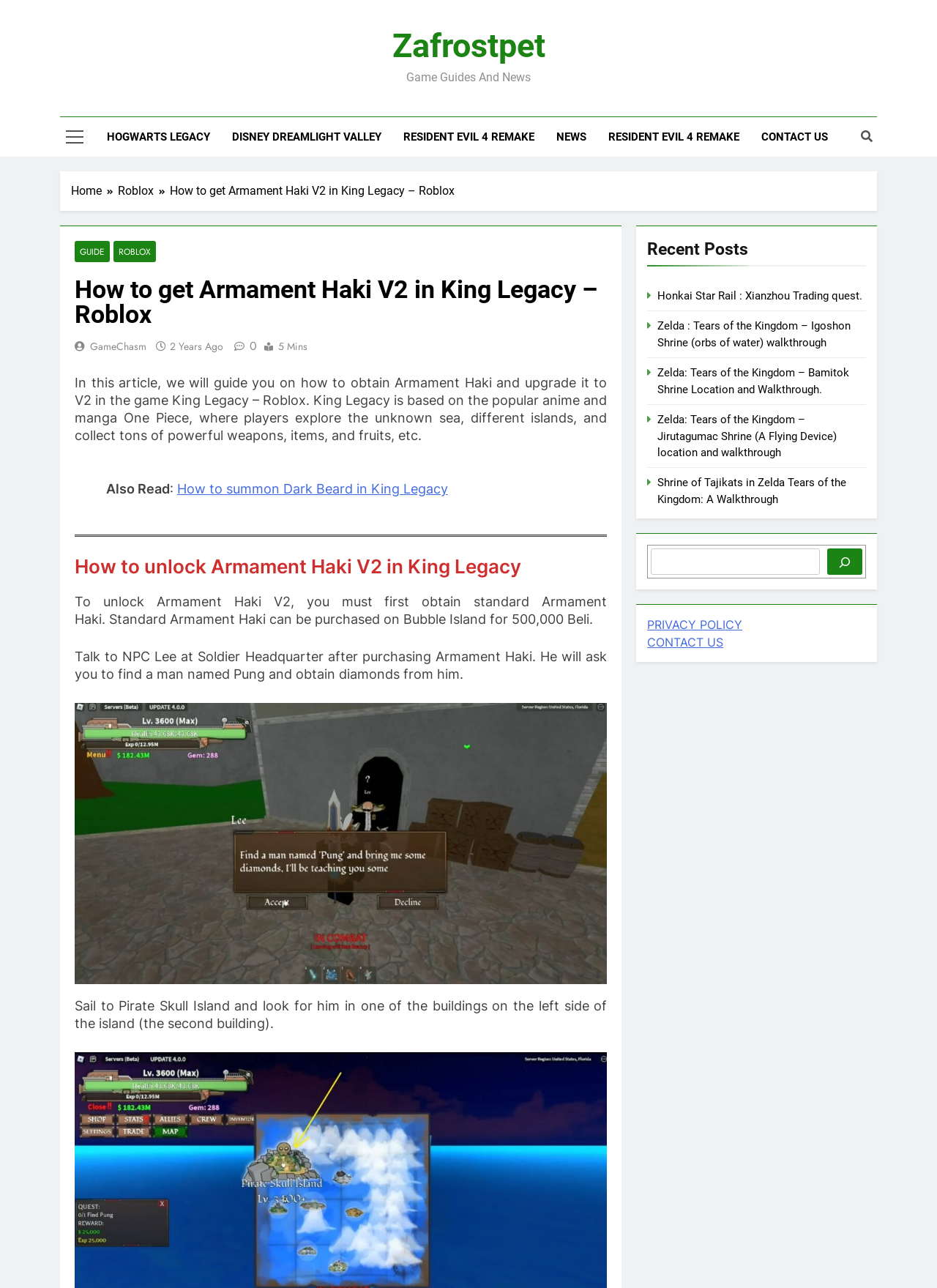What is the cost of standard Armament Haki?
Please craft a detailed and exhaustive response to the question.

According to the webpage, standard Armament Haki can be purchased on Bubble Island for 500,000 Beli.